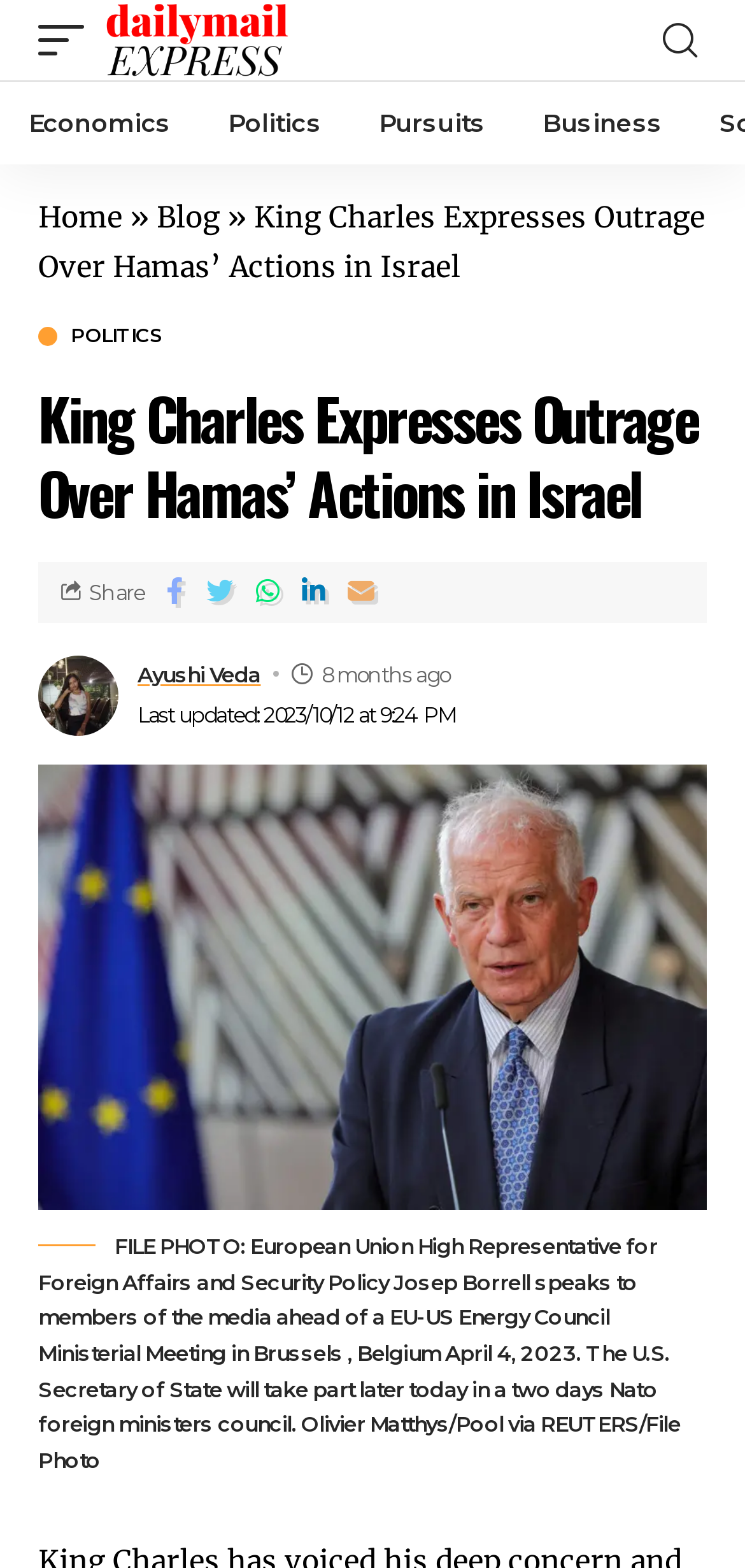Find the bounding box coordinates for the UI element that matches this description: "Home".

[0.051, 0.127, 0.164, 0.15]